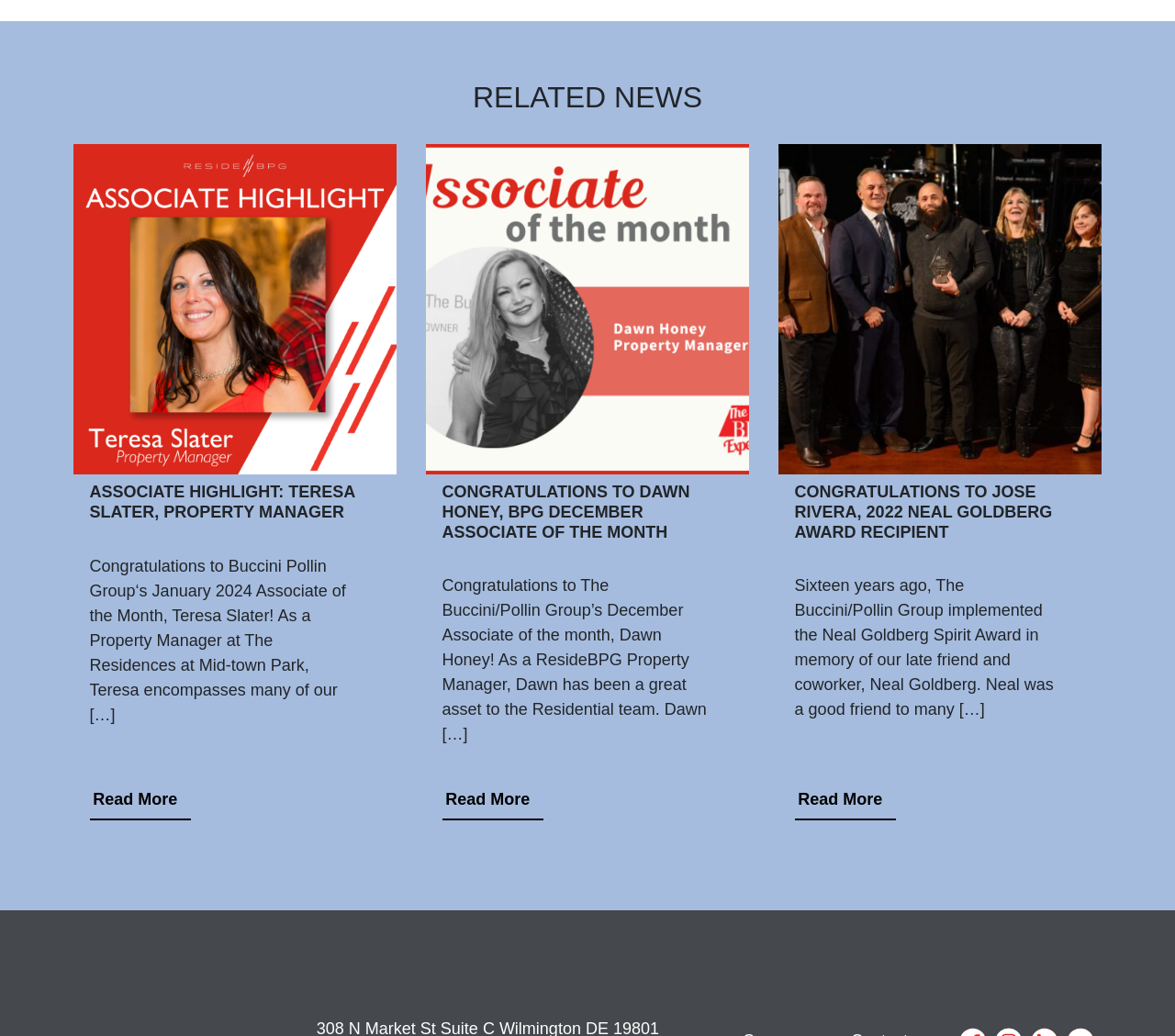How many associate highlights are on this page?
Answer the question with a single word or phrase derived from the image.

3